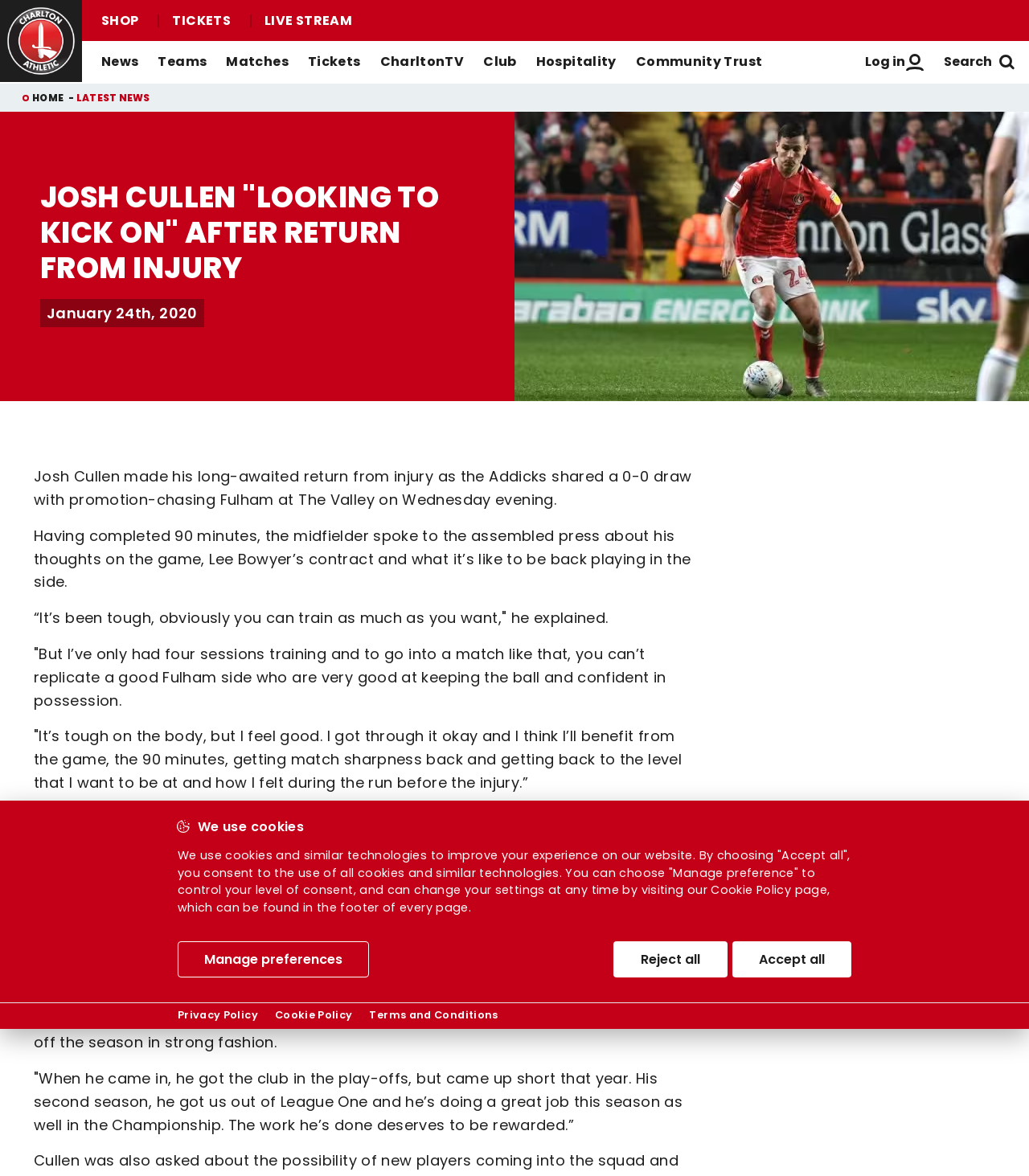Provide the bounding box coordinates for the area that should be clicked to complete the instruction: "Watch live stream".

[0.243, 0.012, 0.355, 0.023]